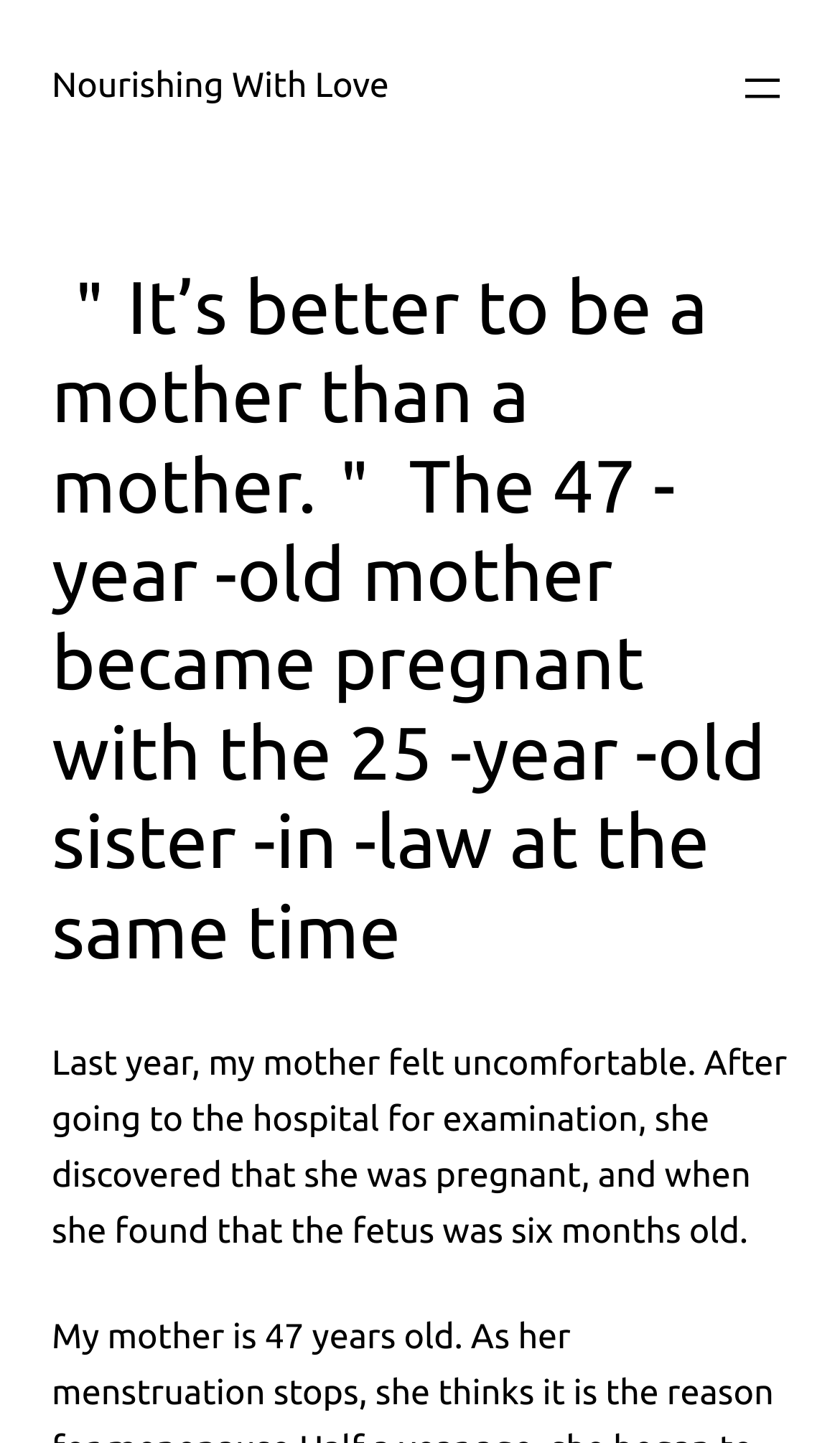Based on the provided description, "aria-label="Open menu"", find the bounding box of the corresponding UI element in the screenshot.

[0.877, 0.043, 0.938, 0.079]